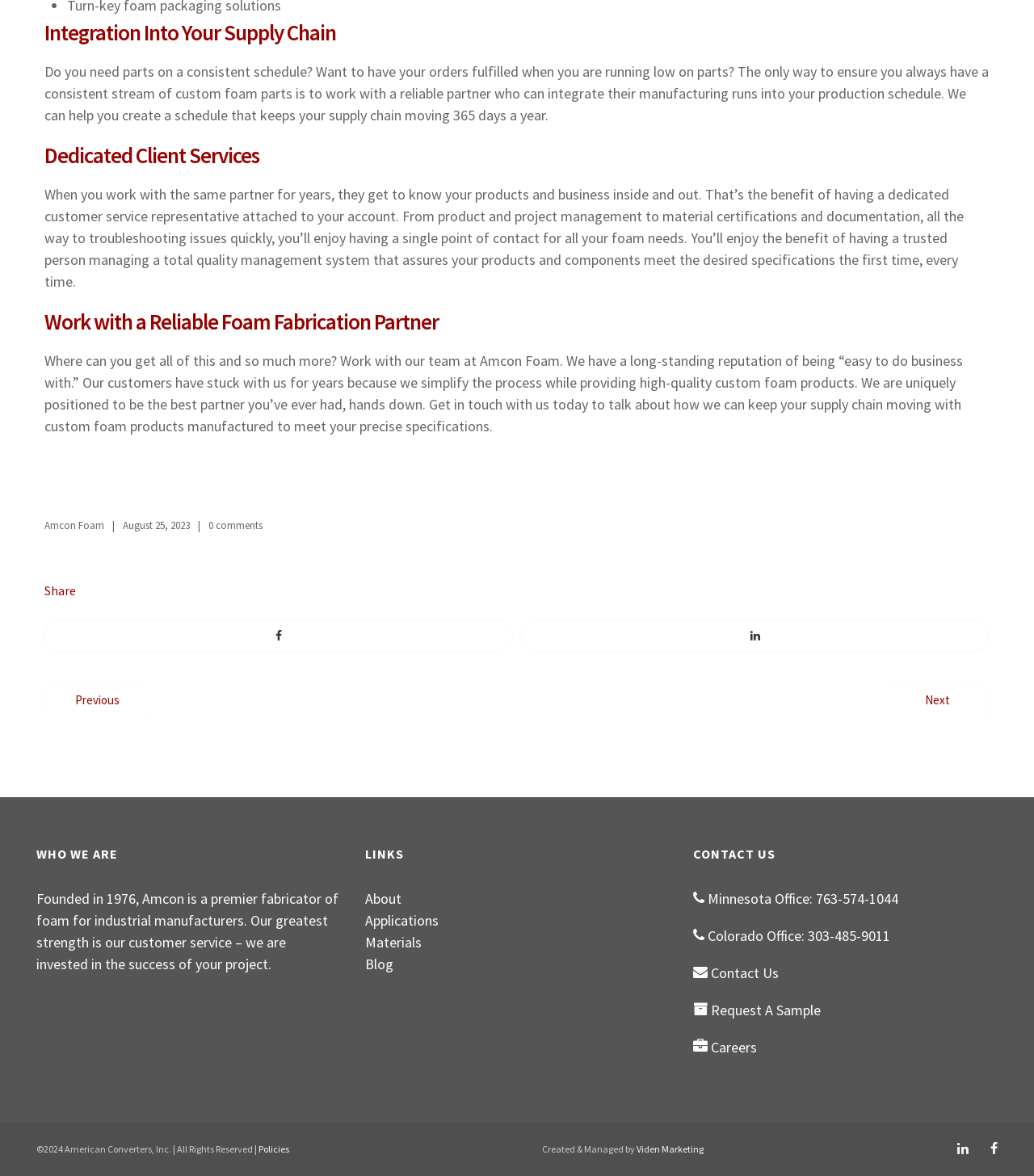Identify the bounding box coordinates of the clickable section necessary to follow the following instruction: "Share on social media". The coordinates should be presented as four float numbers from 0 to 1, i.e., [left, top, right, bottom].

[0.043, 0.527, 0.496, 0.554]